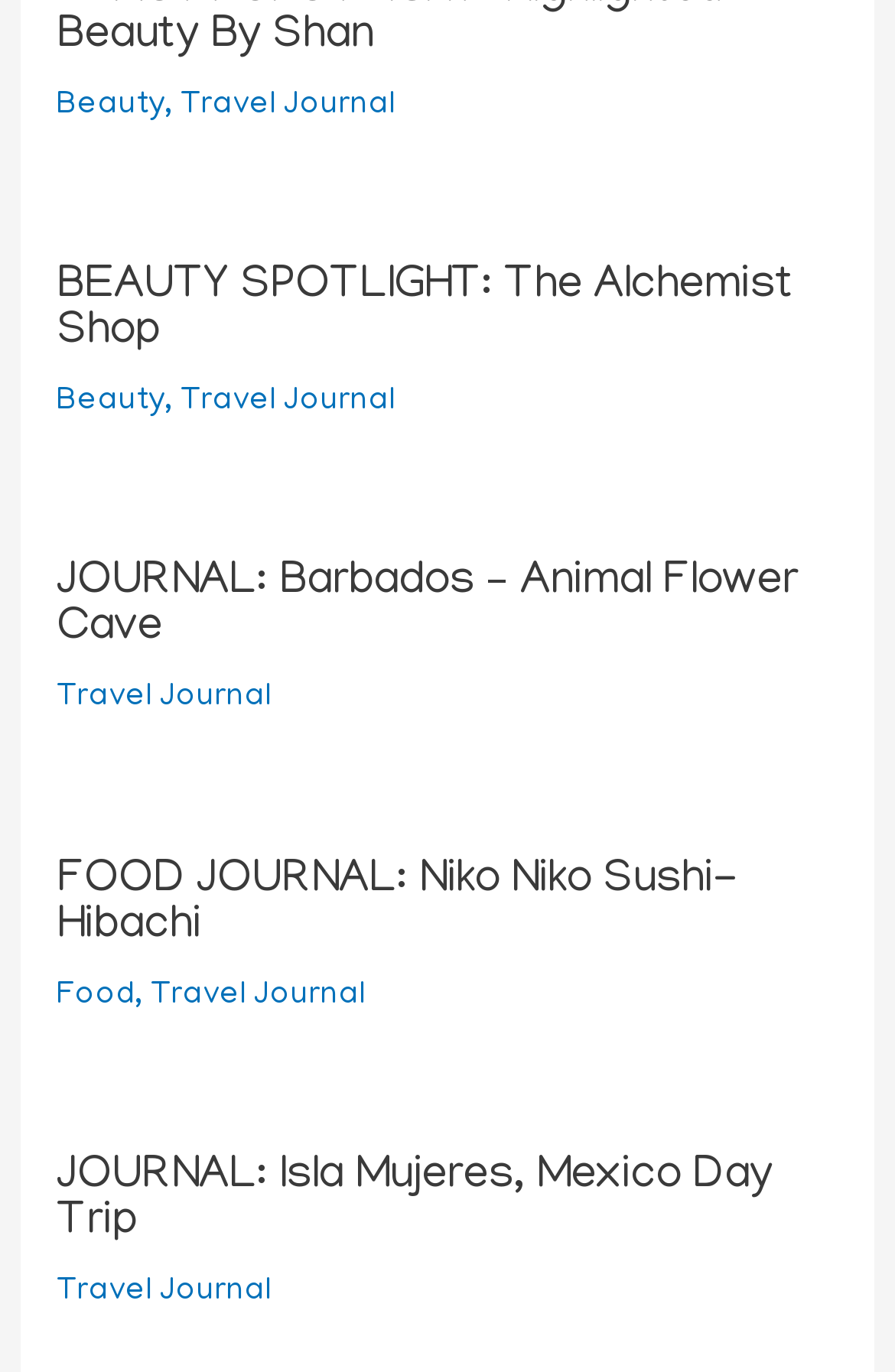How many articles are on this webpage?
Using the visual information, reply with a single word or short phrase.

4